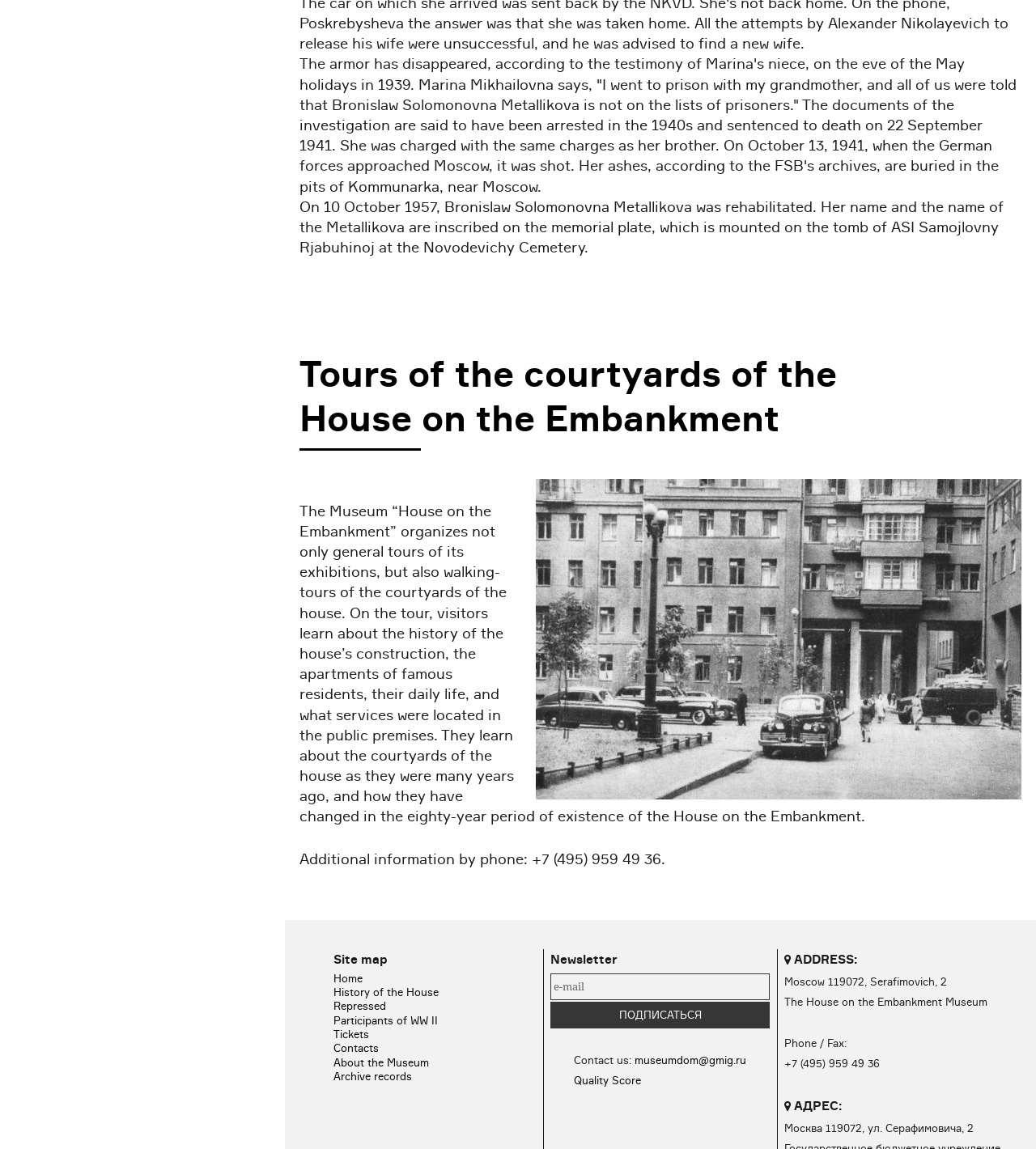Find the bounding box coordinates for the UI element that matches this description: "input value="e-mail" name="wysija[user][email]" placeholder="e-mail" title="e-mail"".

[0.532, 0.847, 0.743, 0.87]